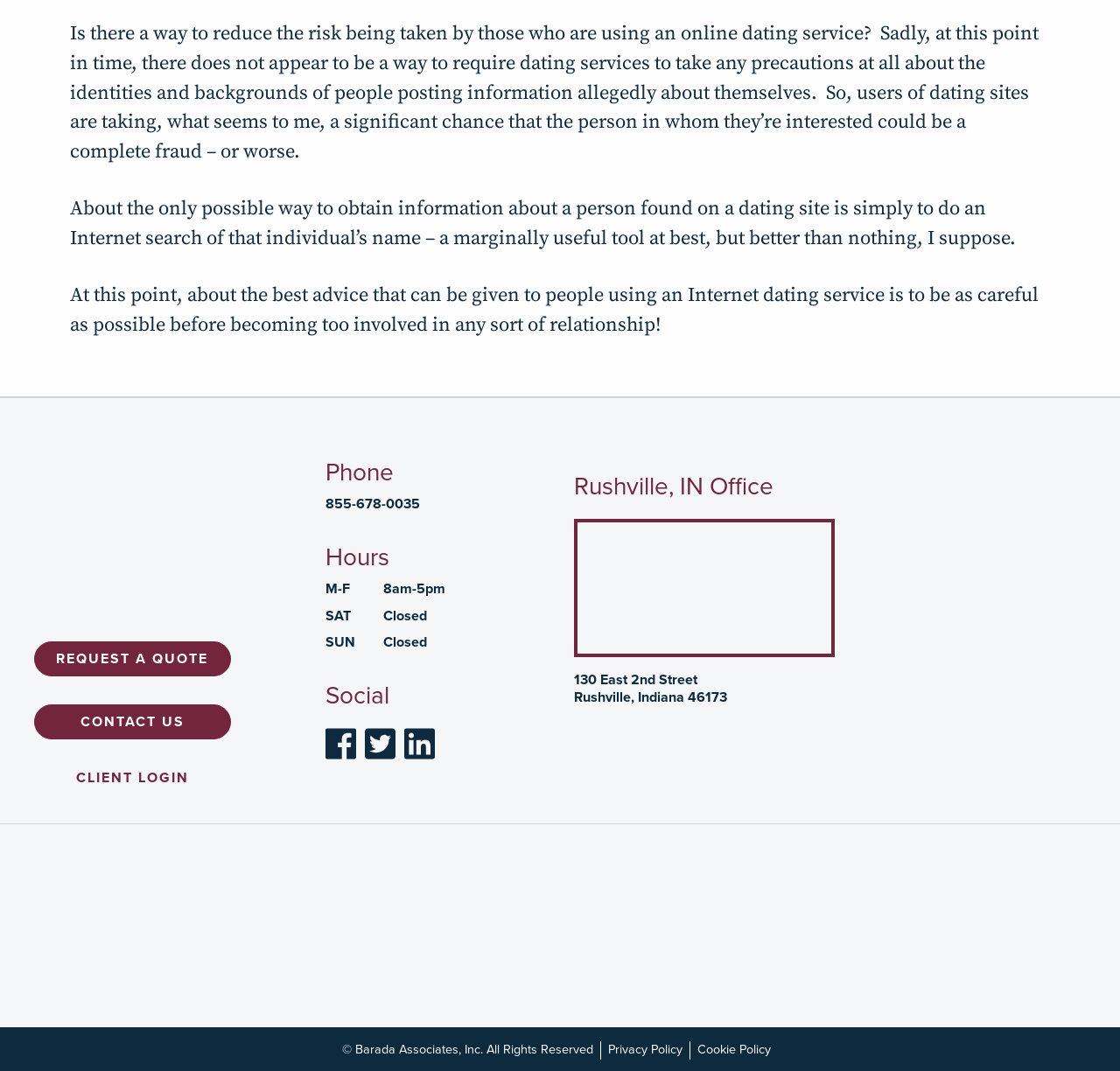What are the hours of operation on Saturday?
Deliver a detailed and extensive answer to the question.

The hours of operation on Saturday can be found in the section with the heading 'Hours'. According to the text, the office is 'Closed' on Saturday.